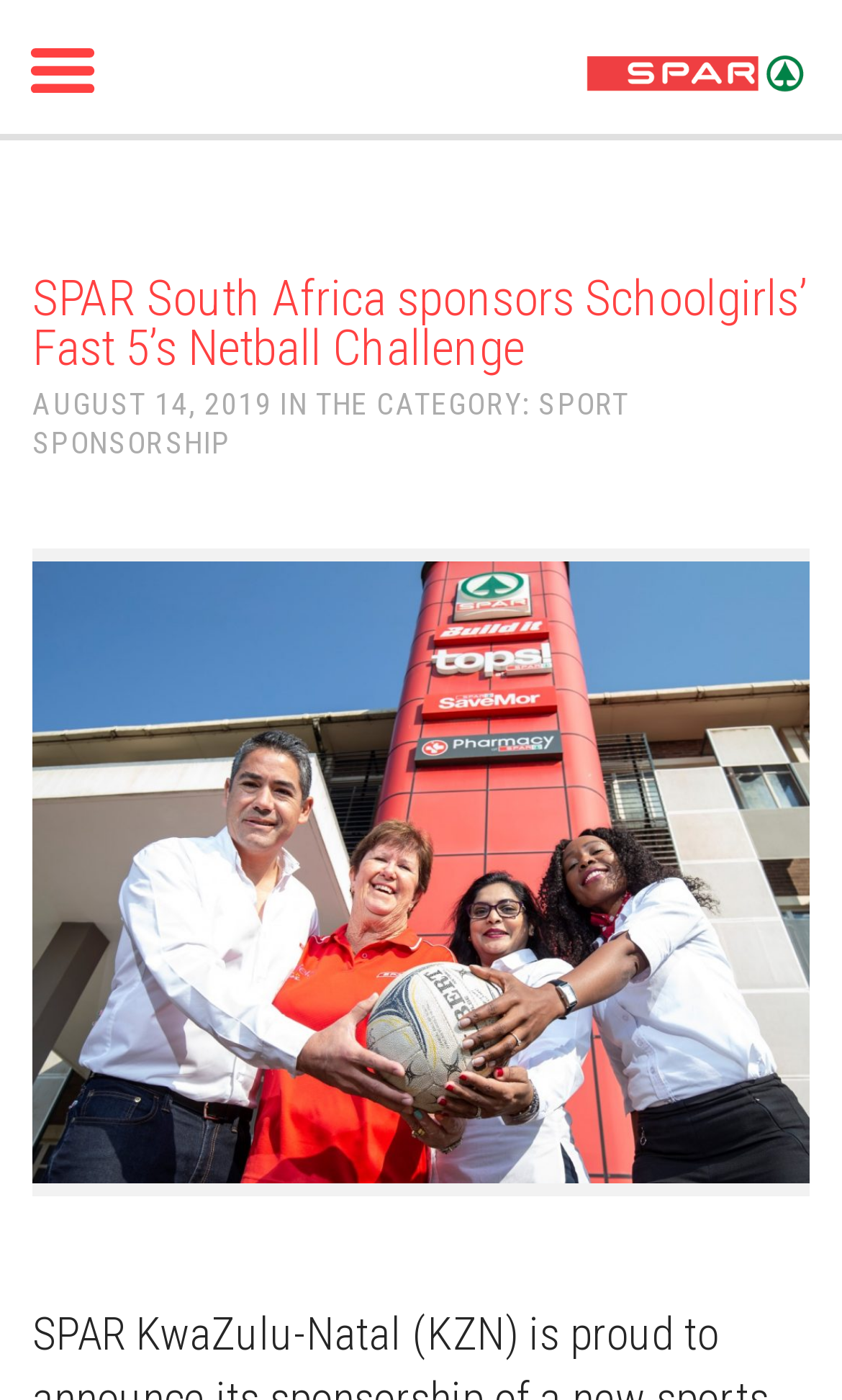Find the bounding box of the UI element described as follows: "SPAR International".

[0.695, 0.039, 0.964, 0.066]